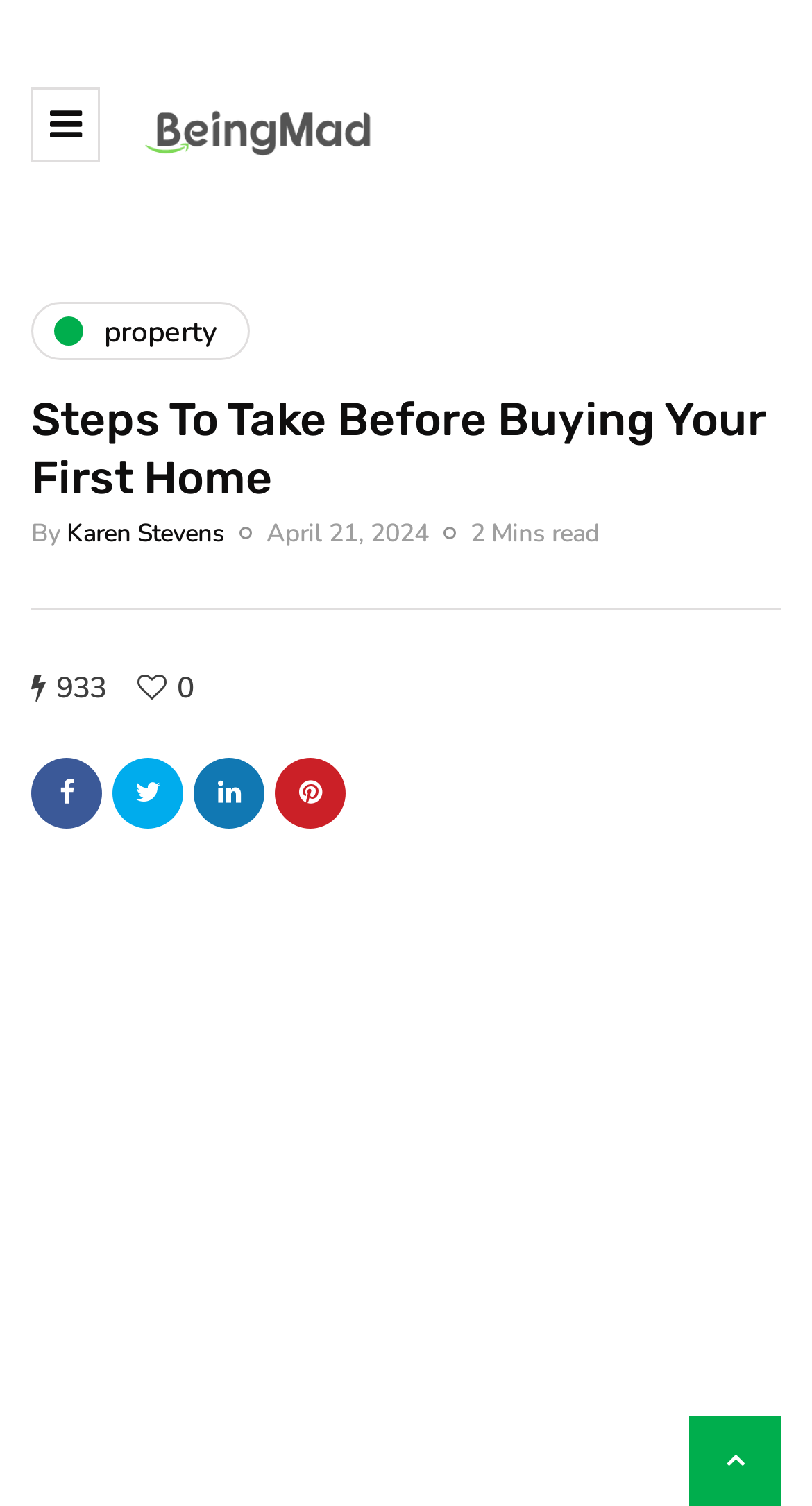Locate the bounding box coordinates of the clickable area to execute the instruction: "Click on the 'Being Mad' link". Provide the coordinates as four float numbers between 0 and 1, represented as [left, top, right, bottom].

[0.174, 0.074, 0.482, 0.096]